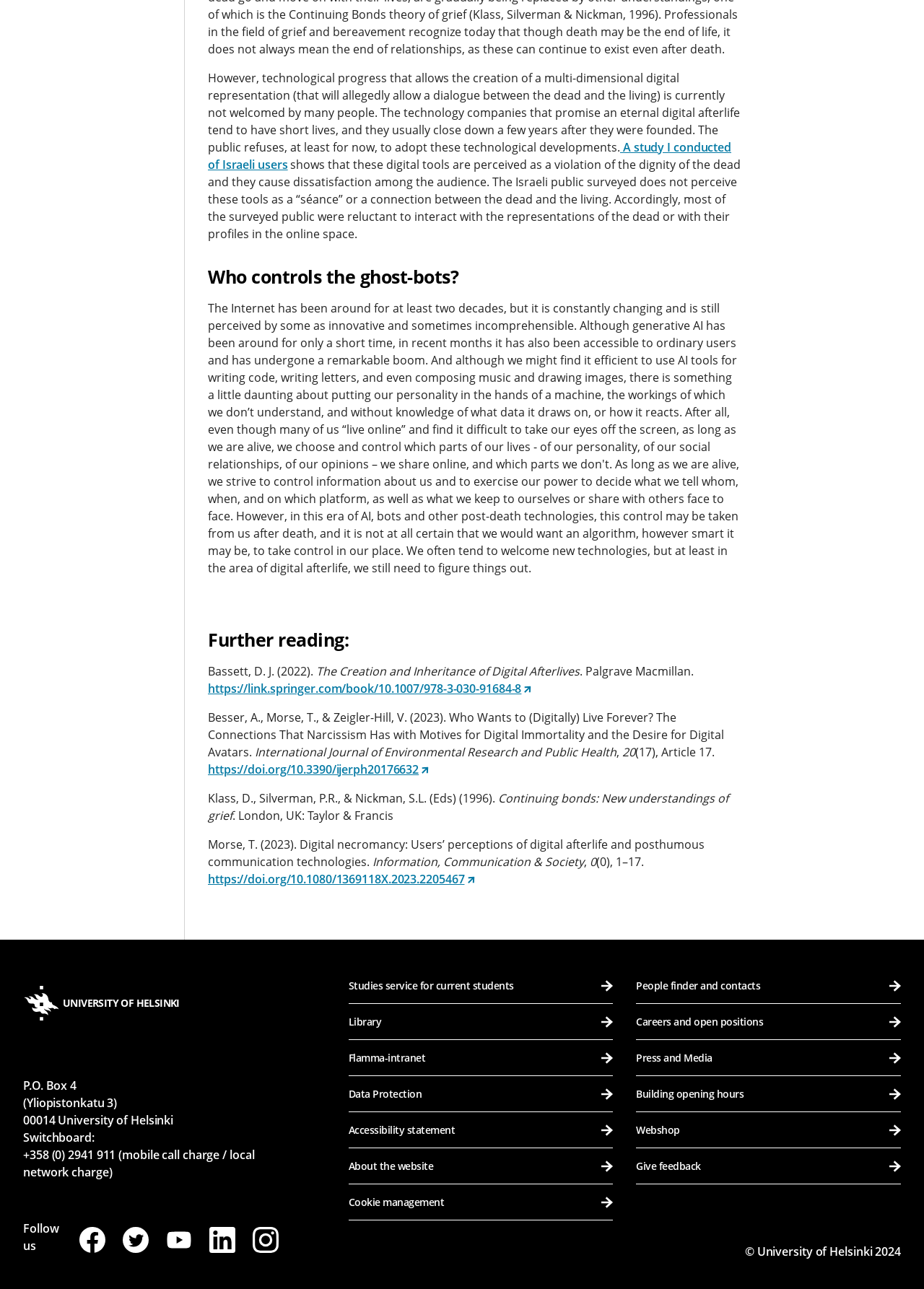How many years after founding do technology companies that promise digital afterlife usually close down?
Analyze the screenshot and provide a detailed answer to the question.

The article states that technology companies that promise an eternal digital afterlife tend to have short lives and usually close down a few years after they were founded.